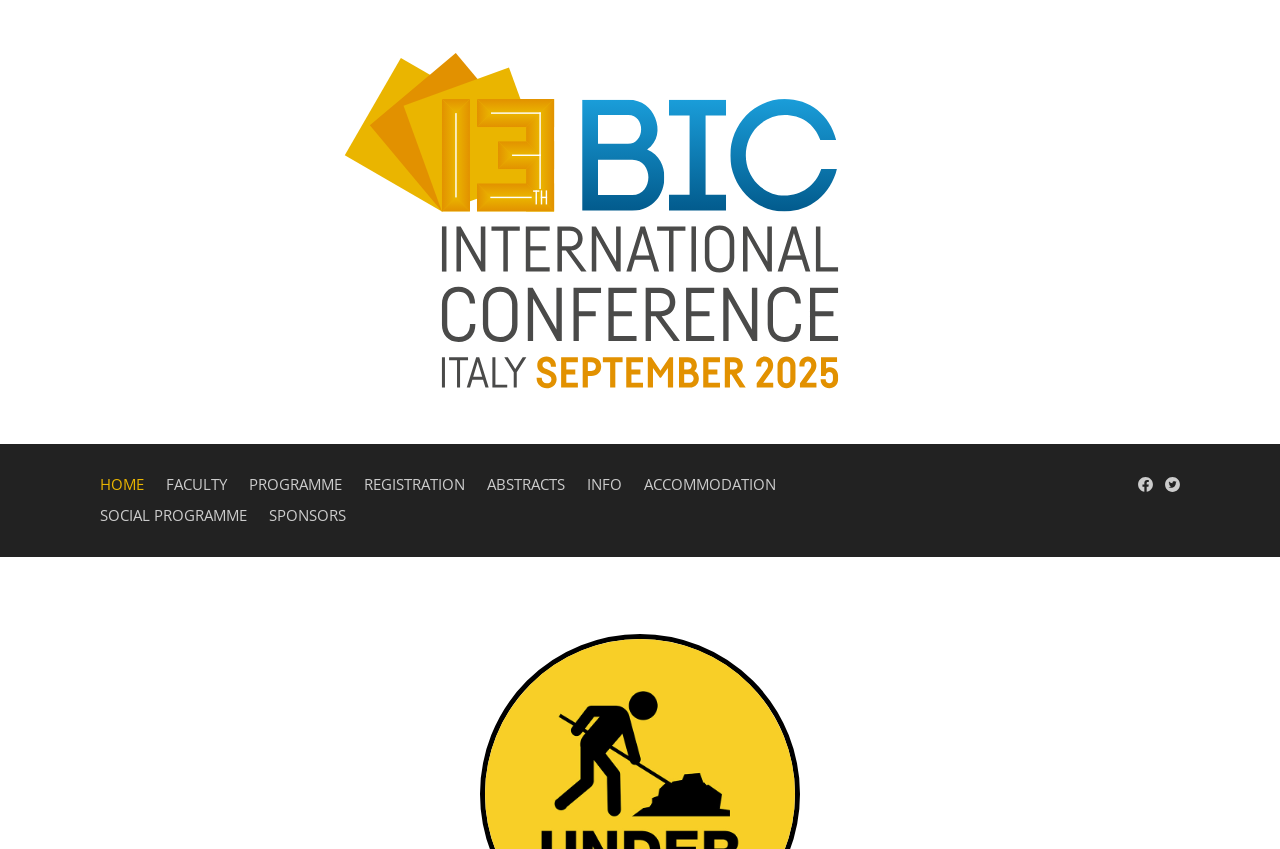How many social media links are there?
Can you offer a detailed and complete answer to this question?

I counted the number of image elements with no OCR text or element descriptions, which are typically used to represent social media icons. There are two such elements, indicating two social media links.